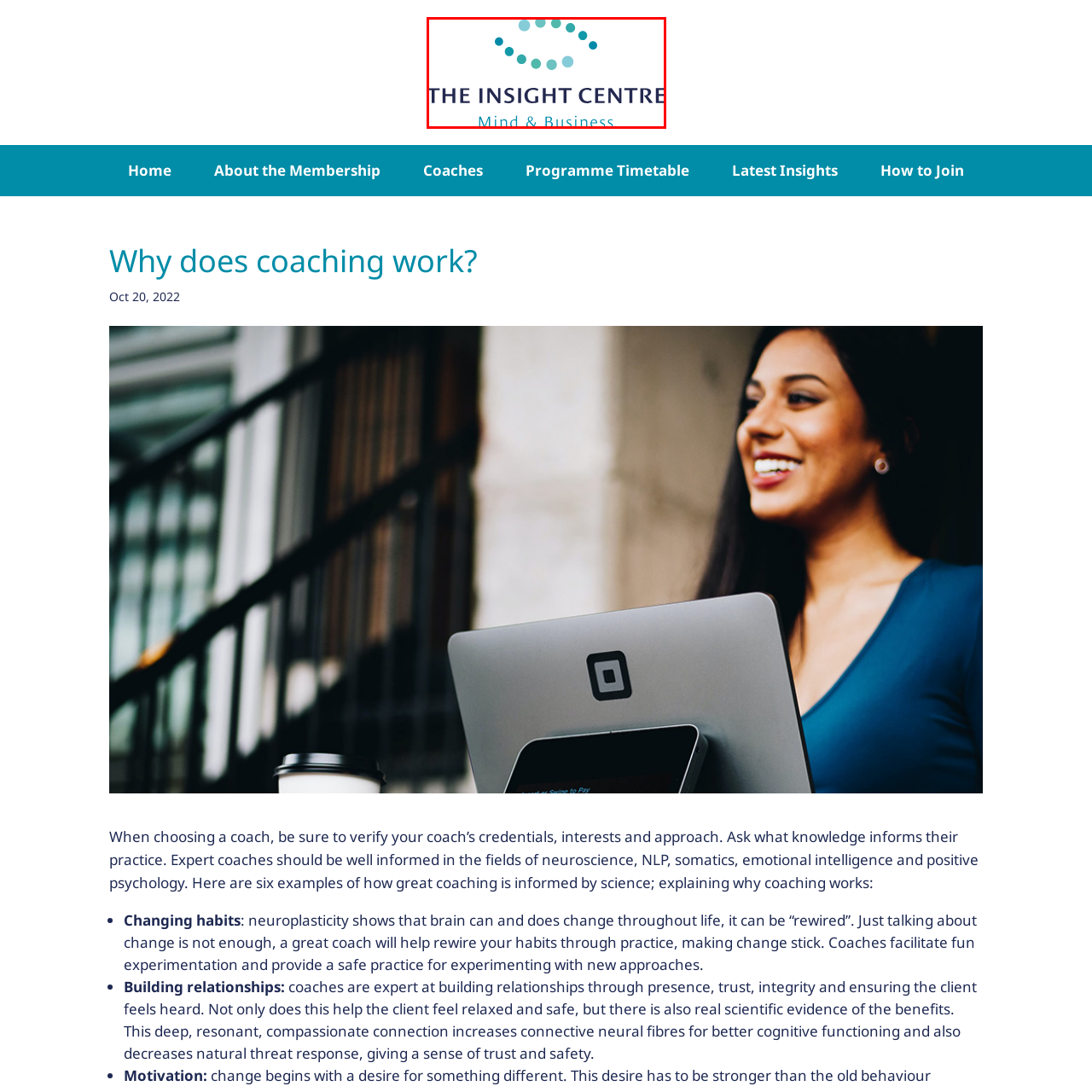Describe the scene captured within the highlighted red boundary in great detail.

The image features the logo of "The Insight Centre," prominently displayed with a design that incorporates a series of circular shapes in varying shades of blue and teal, symbolizing connection and clarity. Below the logo, the text "Mind & Business" is presented in a modern font, emphasizing the center's focus on integrating psychological insights with business practices. This visual identity encapsulates the center's mission to provide informed coaching and training, reflecting a blend of creativity and professionalism that supports individuals in their personal and professional development journeys.